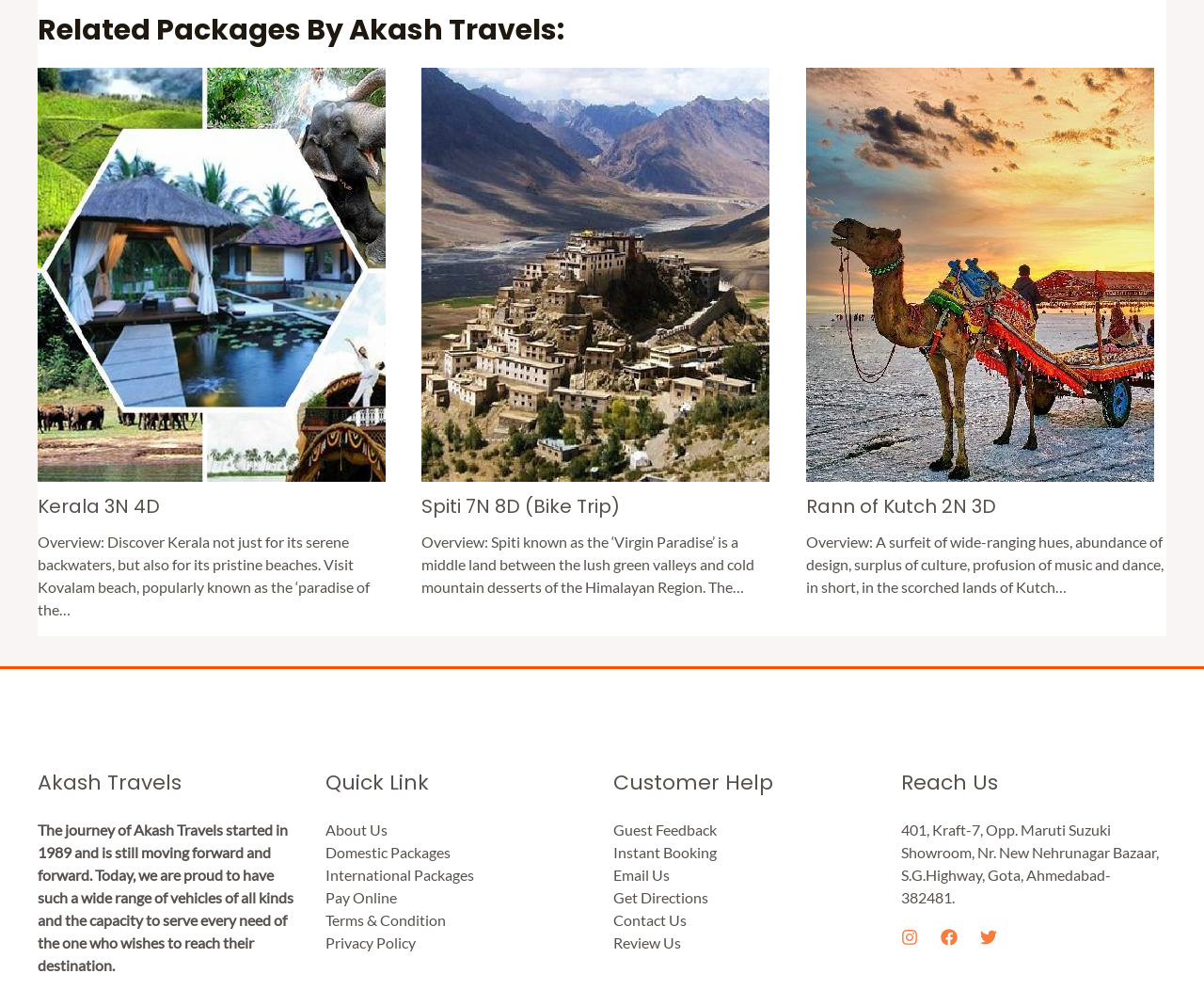Locate the bounding box of the UI element based on this description: "Rann of Kutch 2N 3D". Provide four float numbers between 0 and 1 as [left, top, right, bottom].

[0.669, 0.498, 0.827, 0.525]